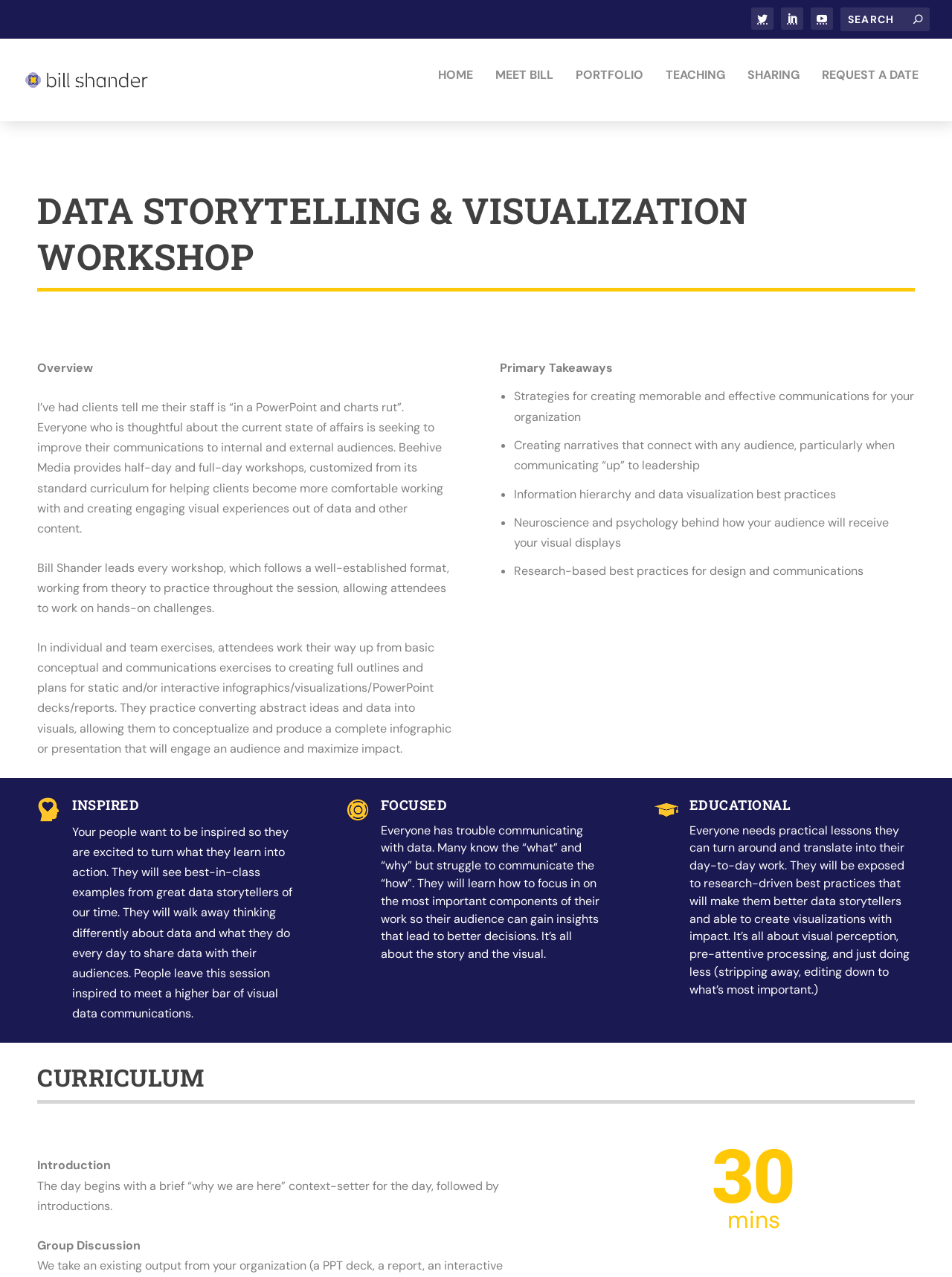Please indicate the bounding box coordinates of the element's region to be clicked to achieve the instruction: "go to home page". Provide the coordinates as four float numbers between 0 and 1, i.e., [left, top, right, bottom].

[0.46, 0.062, 0.497, 0.103]